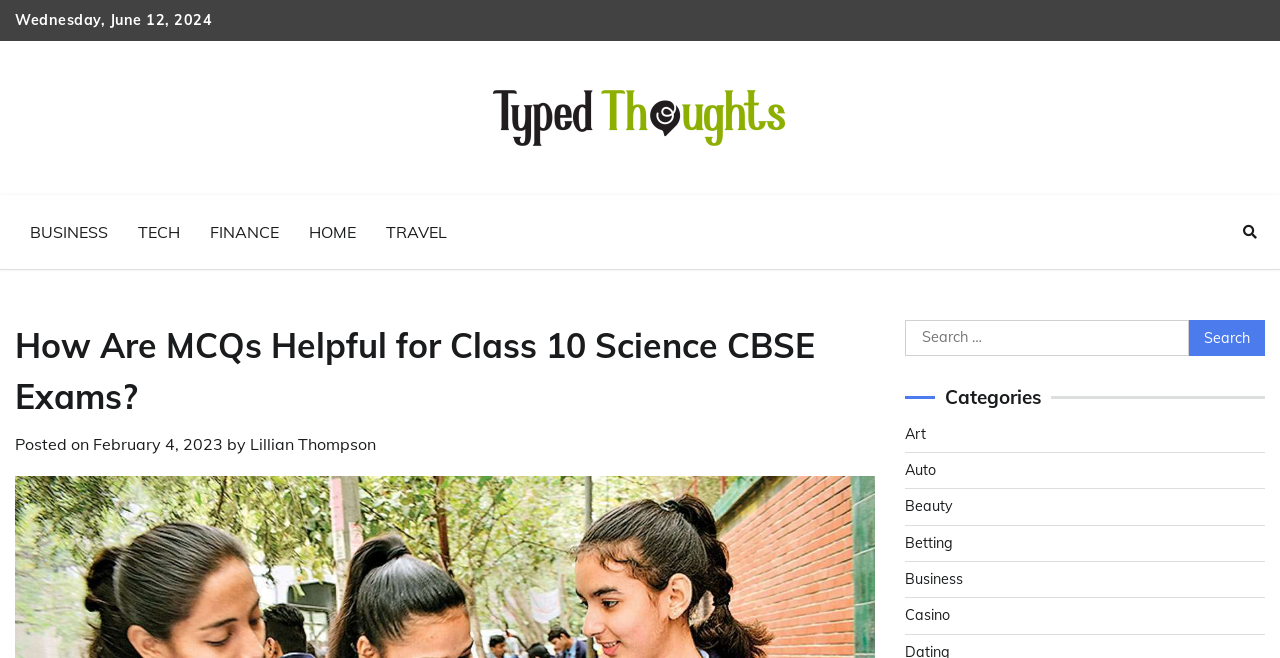How many categories are listed on the webpage?
Based on the image content, provide your answer in one word or a short phrase.

6